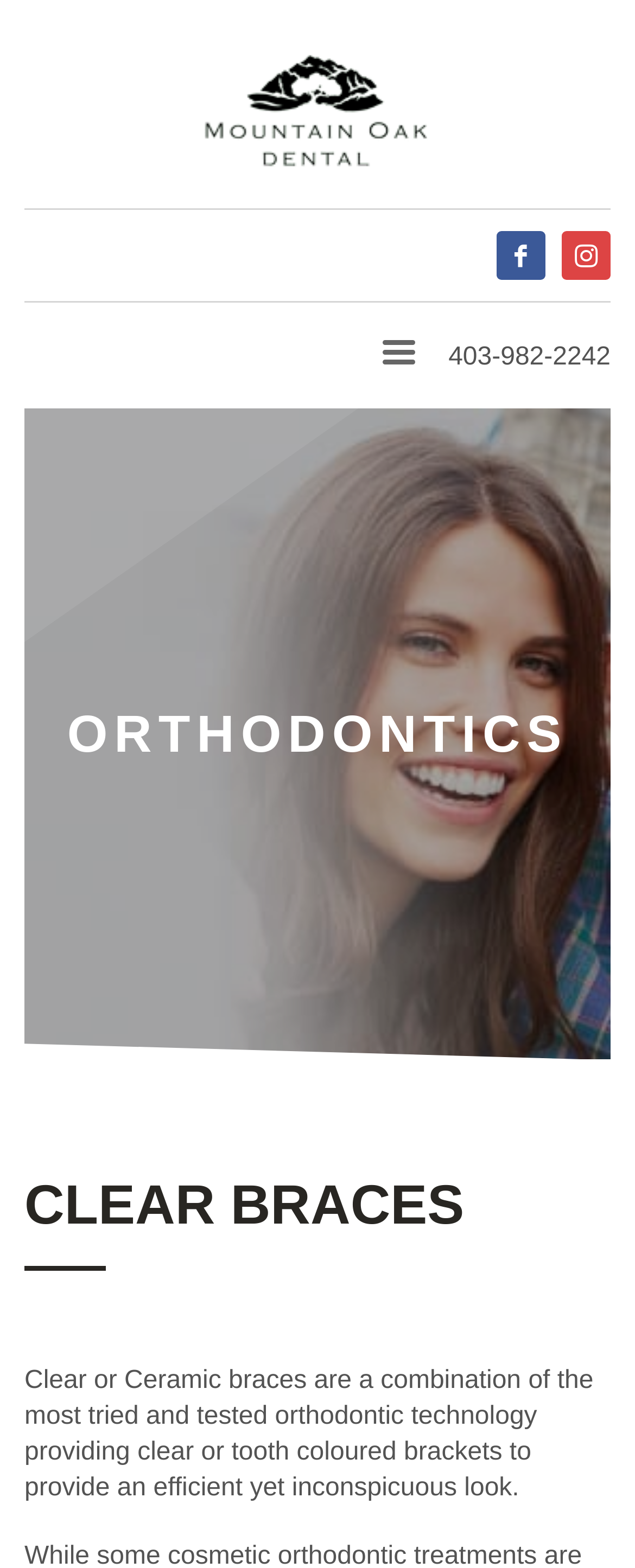What is the main topic of the webpage?
Based on the screenshot, respond with a single word or phrase.

Orthodontics